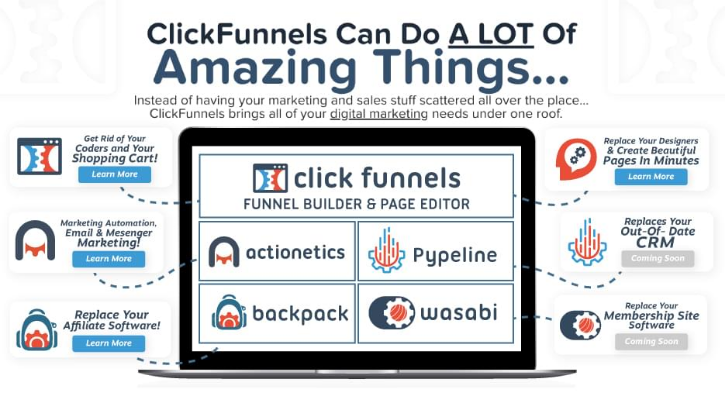What is the purpose of Actionetics?
Can you give a detailed and elaborate answer to the question?

The caption does not provide a detailed description of the purpose of Actionetics, but it is mentioned as one of the icons surrounding the laptop, representing additional features and integrations of ClickFunnels.